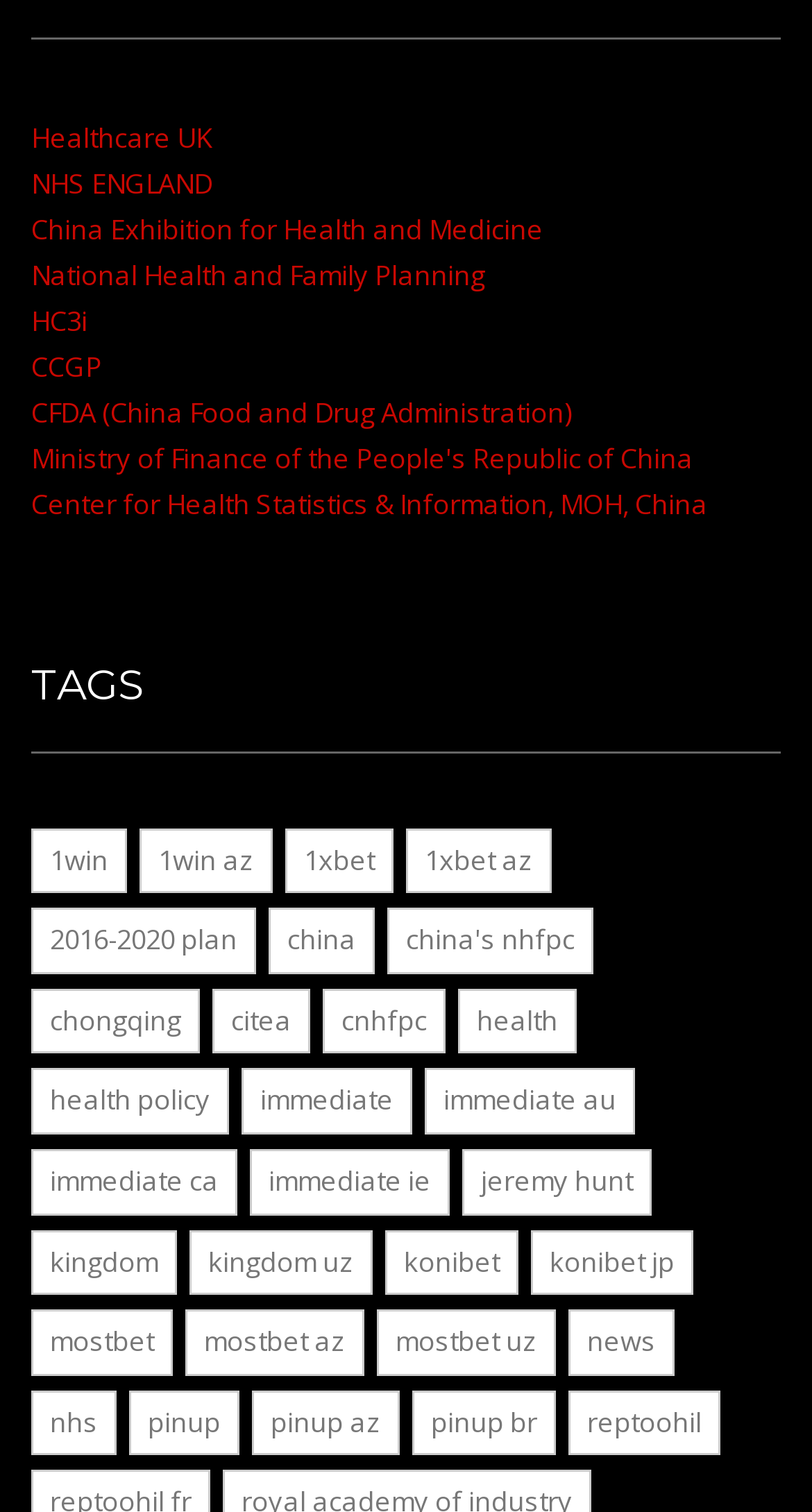Determine the bounding box coordinates of the region to click in order to accomplish the following instruction: "Click the December 14, 2022 link". Provide the coordinates as four float numbers between 0 and 1, specifically [left, top, right, bottom].

None